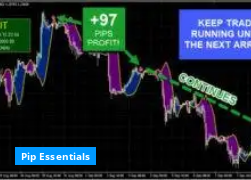What is the purpose of the label 'Pip Essentials'?
Look at the image and construct a detailed response to the question.

The label 'Pip Essentials' at the bottom of the chart serves as a reference to the core concepts pertaining to pip trading, which is essential for forex market participants seeking to enhance their strategies and make informed decisions.